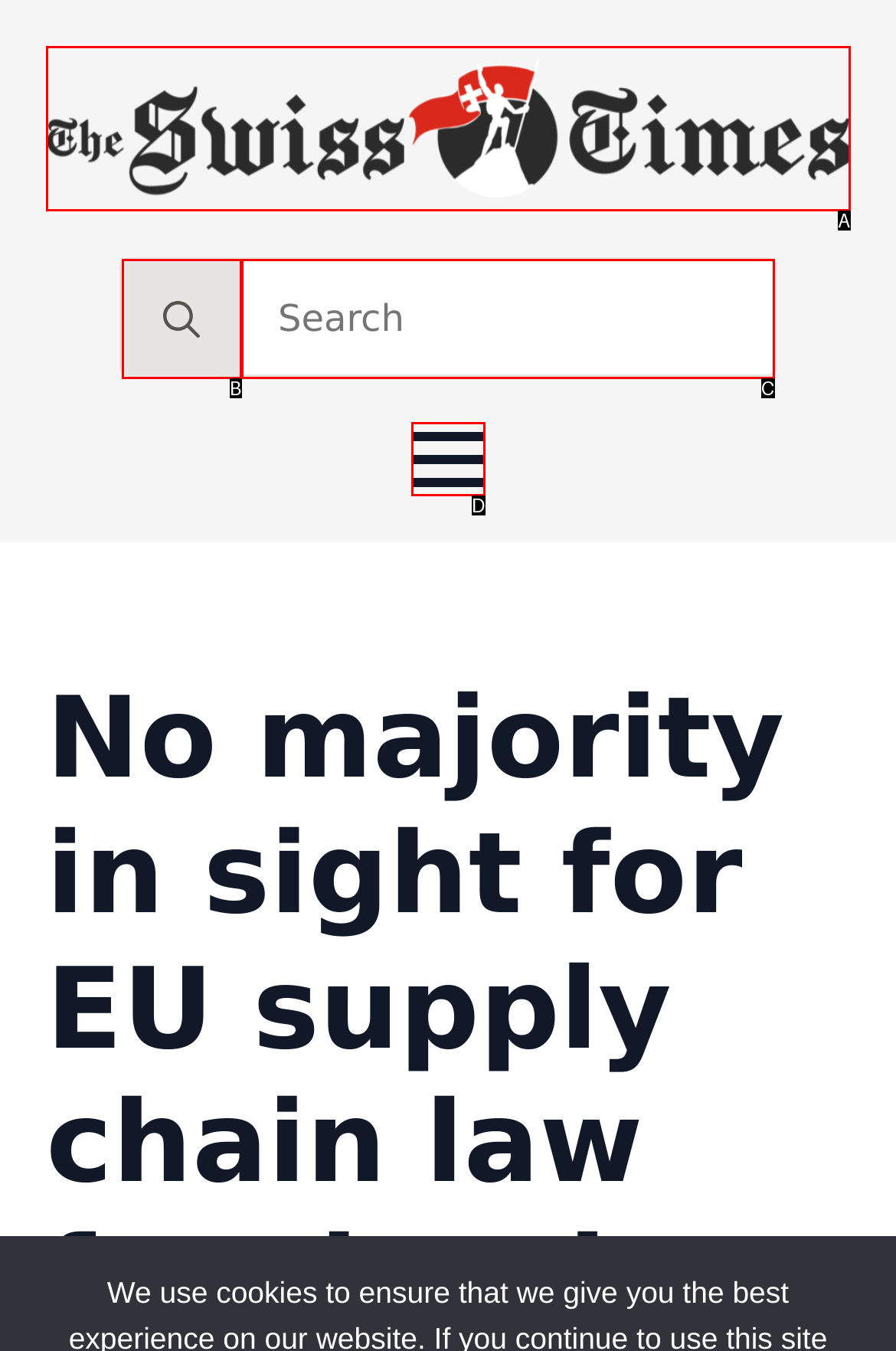From the description: aria-label="Open Menu", select the HTML element that fits best. Reply with the letter of the appropriate option.

D